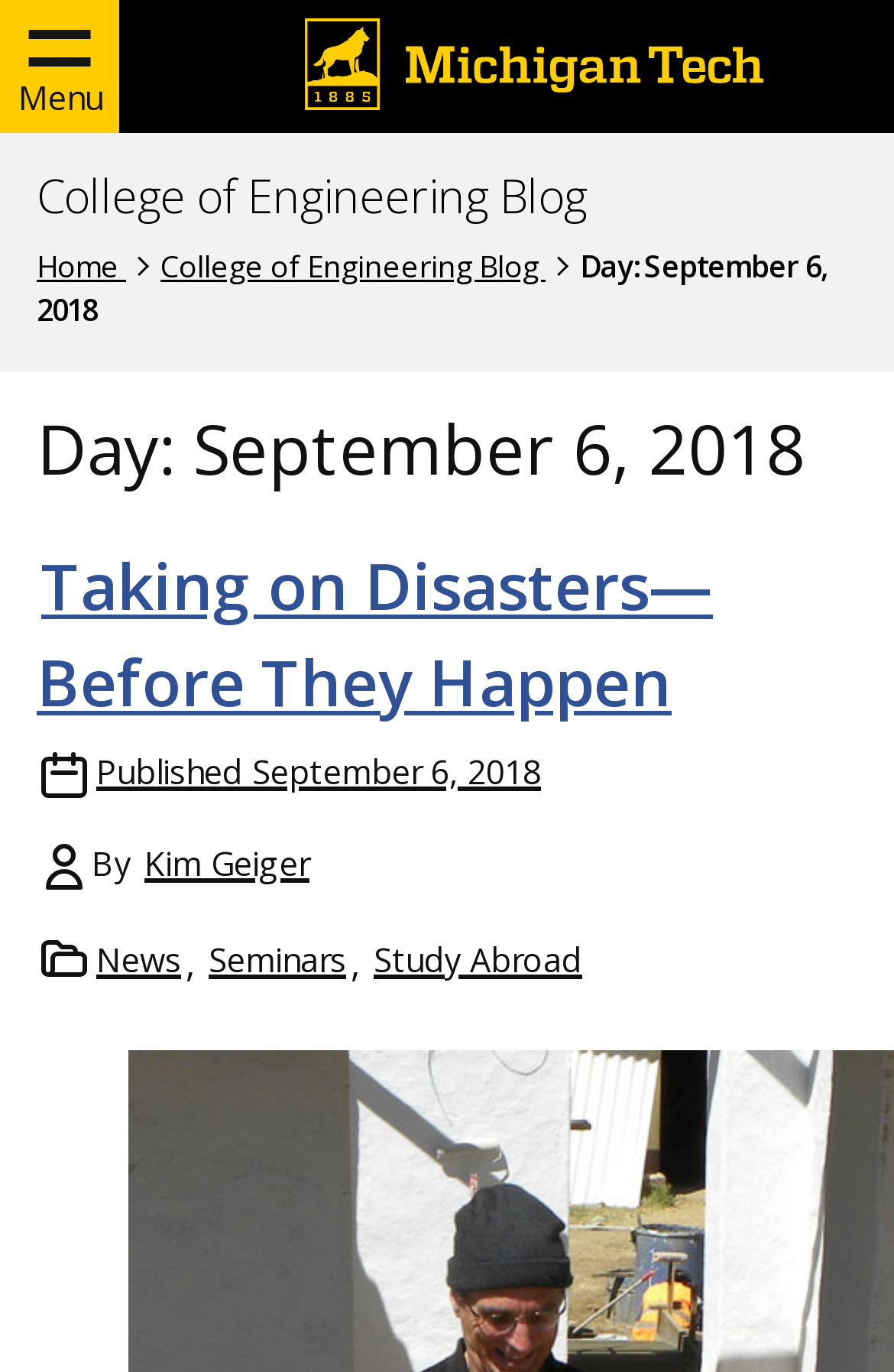Pinpoint the bounding box coordinates of the clickable area needed to execute the instruction: "Click the menu button". The coordinates should be specified as four float numbers between 0 and 1, i.e., [left, top, right, bottom].

[0.0, 0.0, 0.133, 0.098]